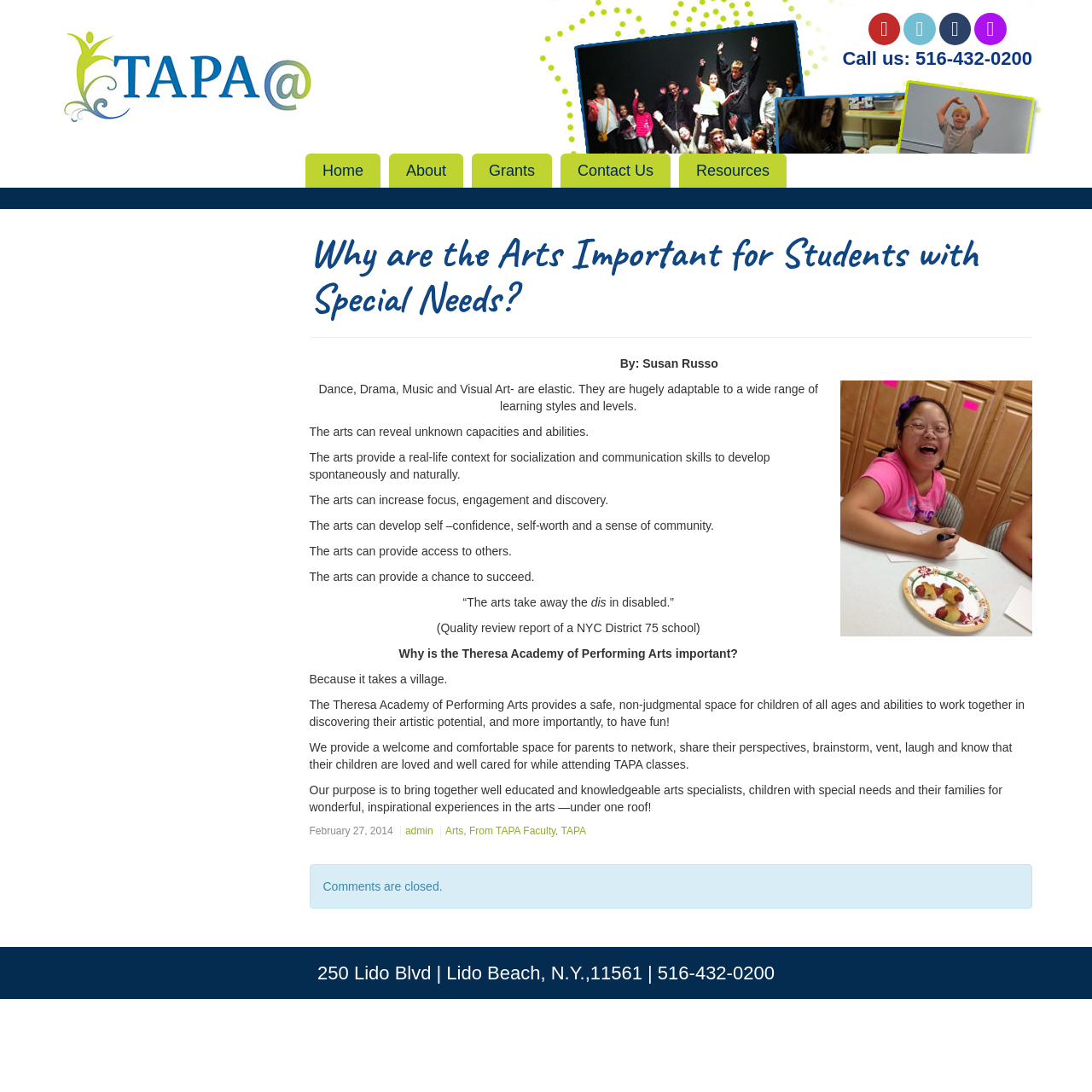Locate and generate the text content of the webpage's heading.

Why are the Arts Important for Students with Special Needs?